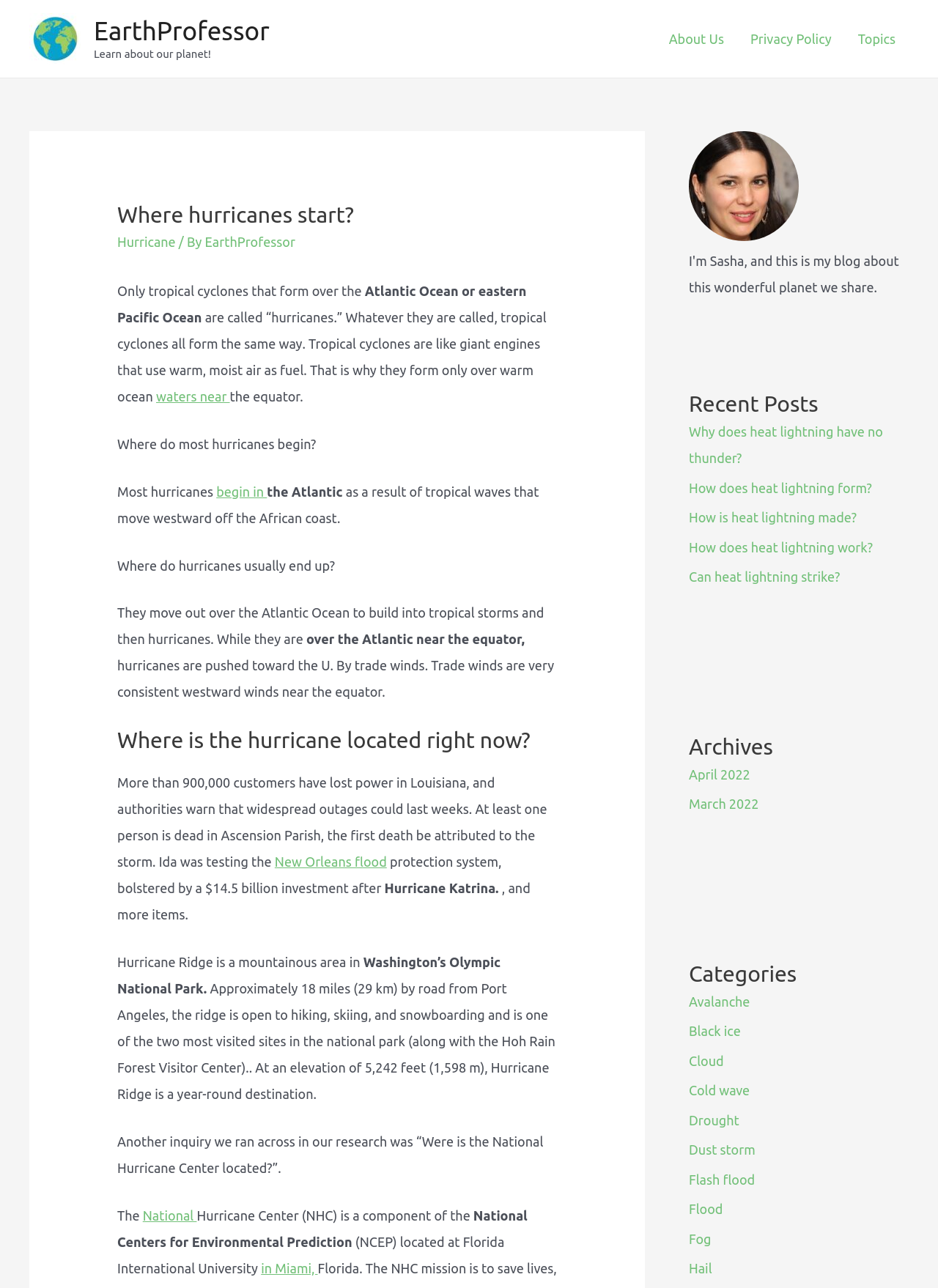Mark the bounding box of the element that matches the following description: "Young People".

None